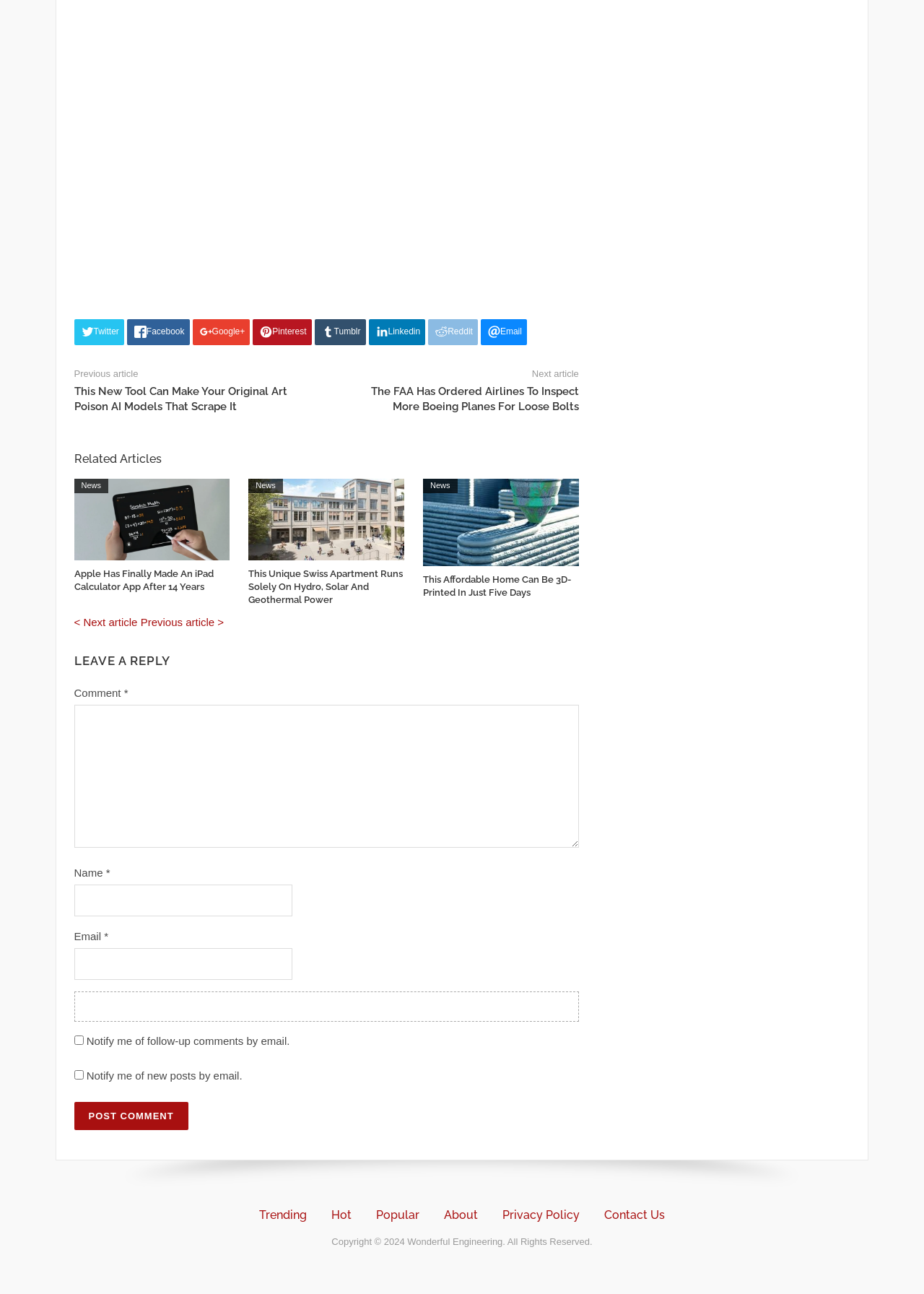Could you specify the bounding box coordinates for the clickable section to complete the following instruction: "Read the article 'This New Tool Can Make Your Original Art Poison AI Models That Scrape It'"?

[0.08, 0.298, 0.311, 0.319]